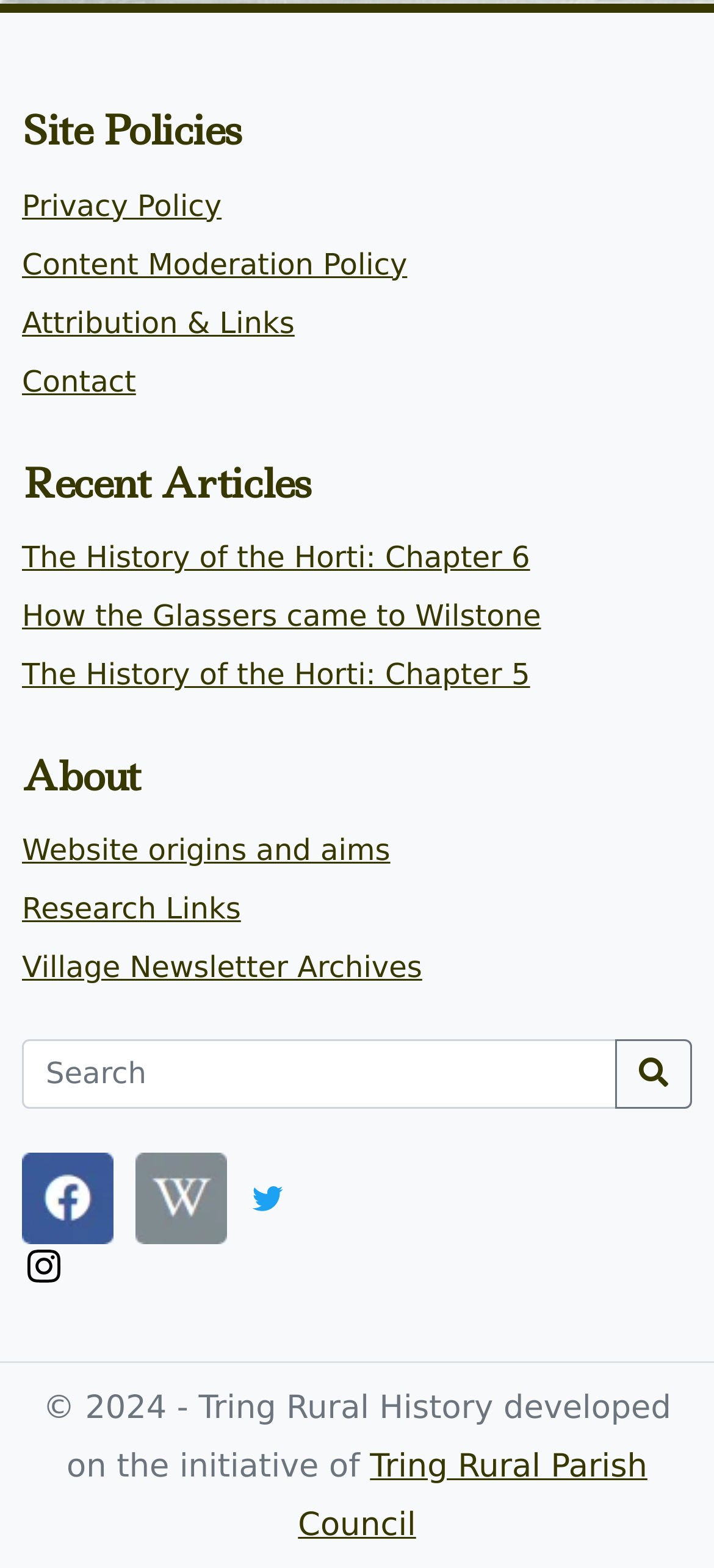Determine the coordinates of the bounding box for the clickable area needed to execute this instruction: "Send feedback".

None